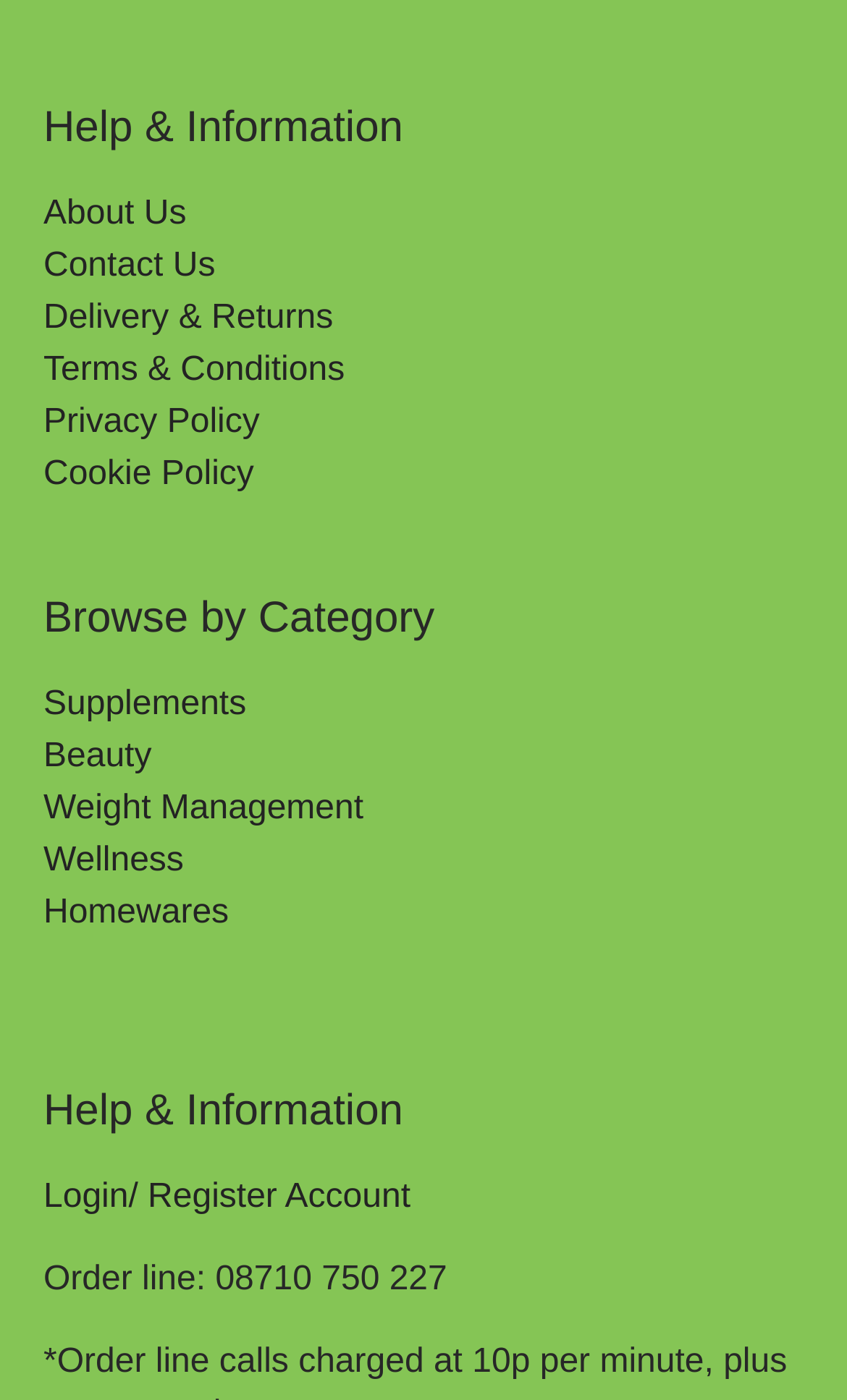Please answer the following question using a single word or phrase: 
What is the first link under 'Help & Information'?

About Us